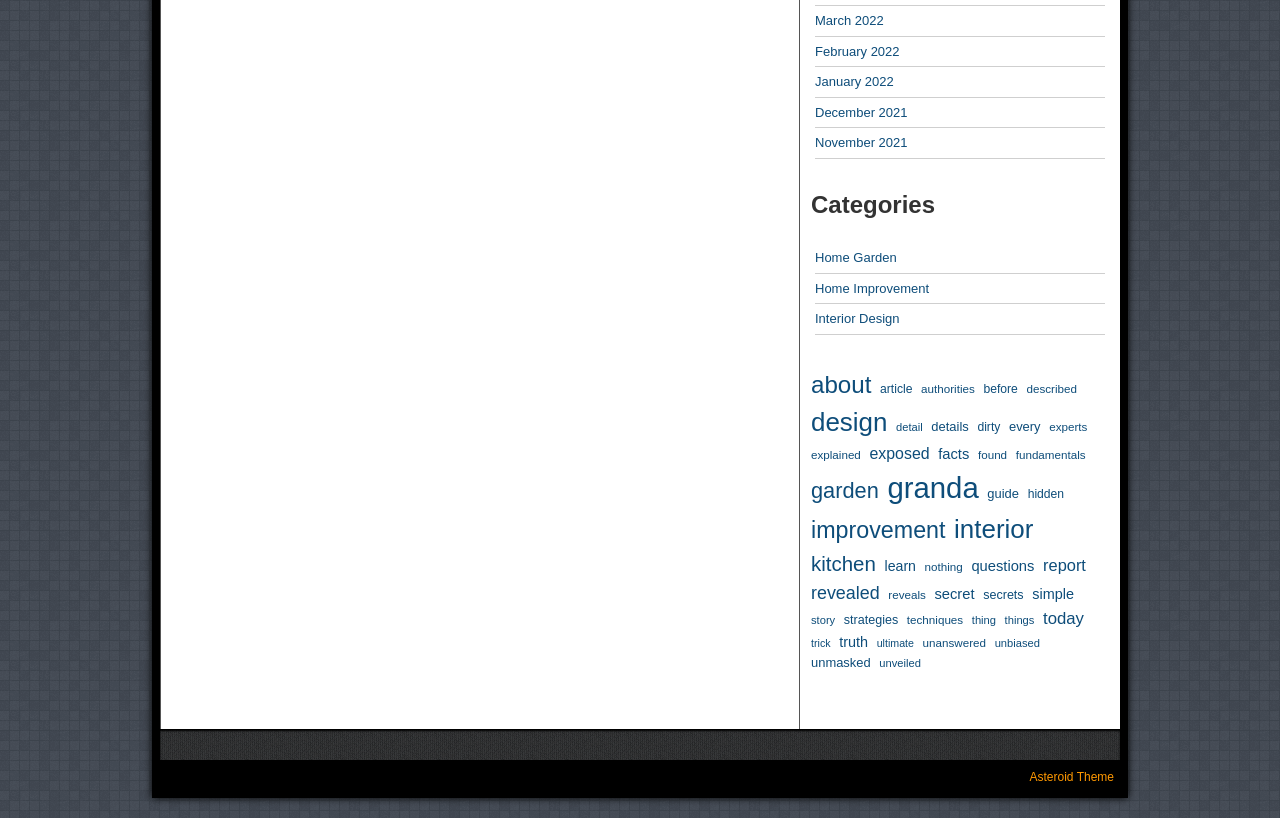What is the position of the 'Categories' heading?
Please answer the question as detailed as possible based on the image.

By comparing the y1, y2 coordinates of the elements, I determined that the 'Categories' heading is above the links, as its y1, y2 values are smaller than those of the links.